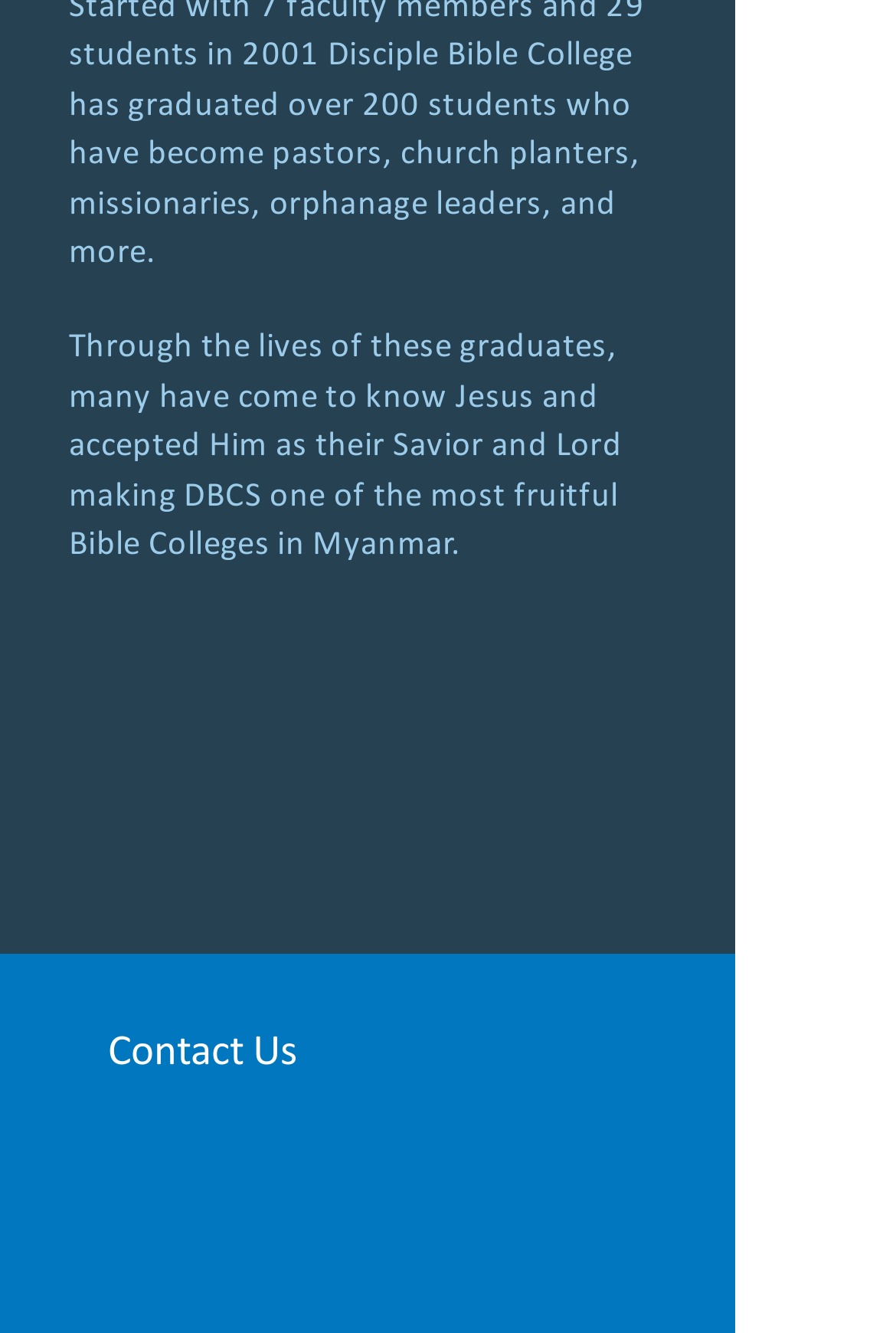Identify the bounding box coordinates for the UI element described as follows: "Contact Us". Ensure the coordinates are four float numbers between 0 and 1, formatted as [left, top, right, bottom].

[0.021, 0.751, 0.431, 0.834]